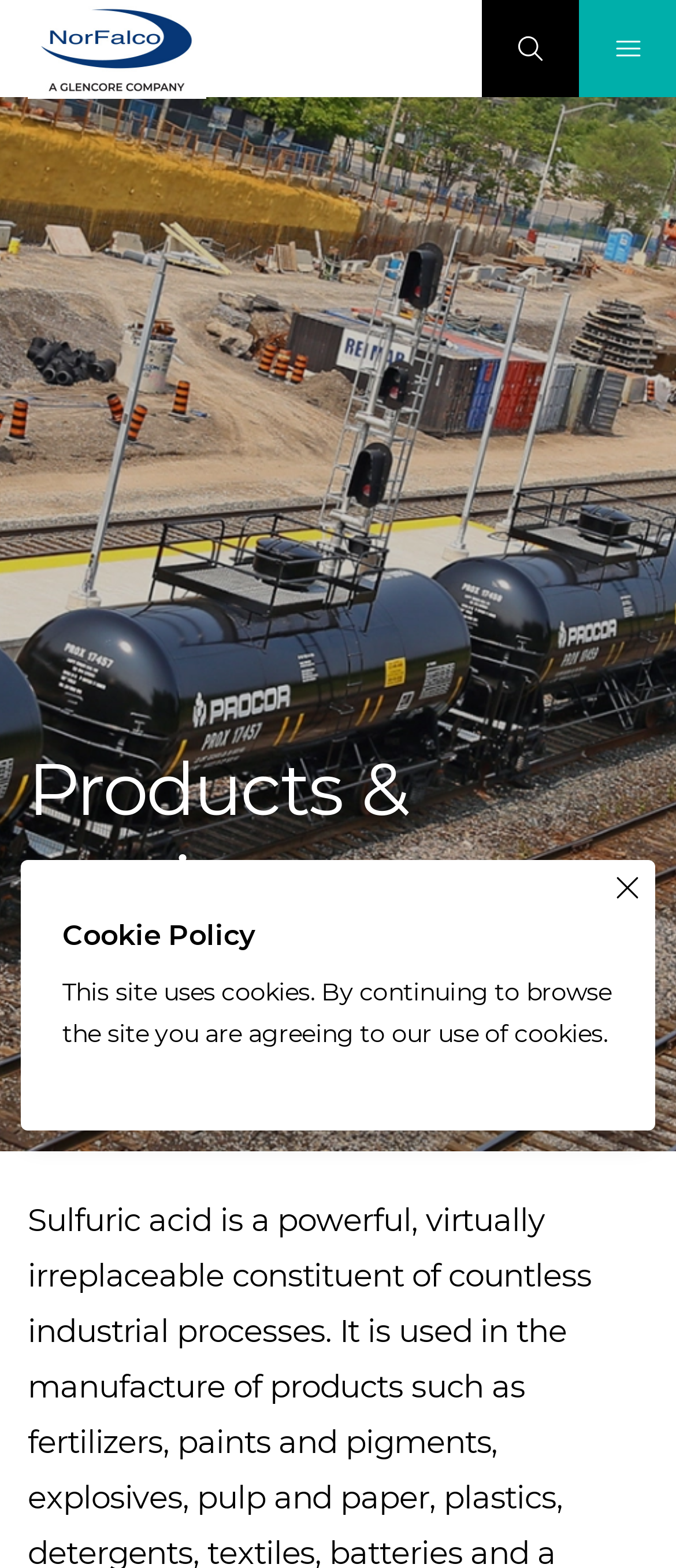Answer the following query concisely with a single word or phrase:
What is the policy related to cookies?

Cookie Policy